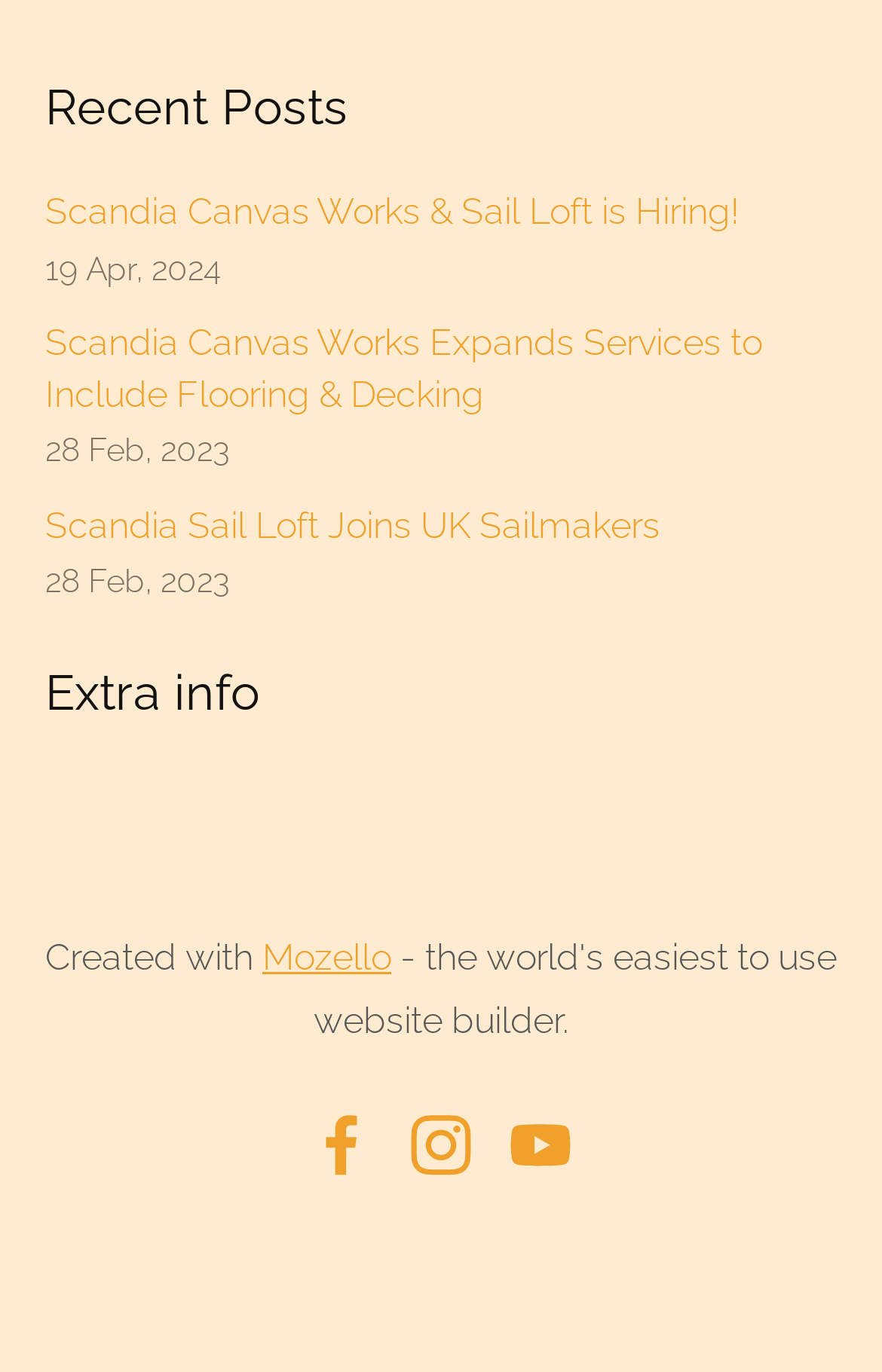How many posts are there in the 'Recent Posts' section?
Provide a thorough and detailed answer to the question.

The 'Recent Posts' section is identified by its heading, and underneath it, there are three links, each with a corresponding date, which can be determined by their bounding box coordinates and OCR text.